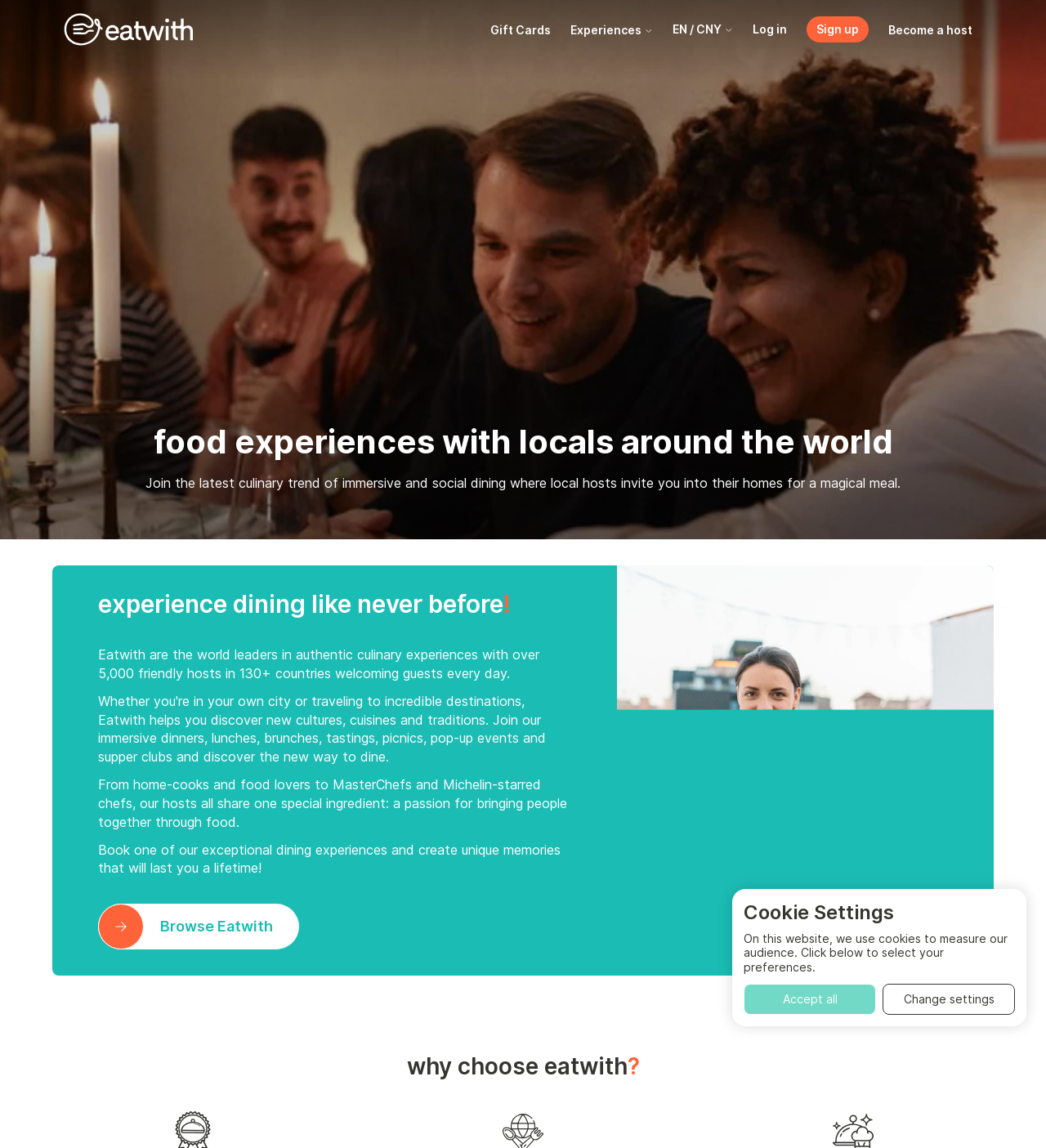Locate the bounding box of the UI element based on this description: "Browse Eatwith". Provide four float numbers between 0 and 1 as [left, top, right, bottom].

[0.094, 0.787, 0.286, 0.827]